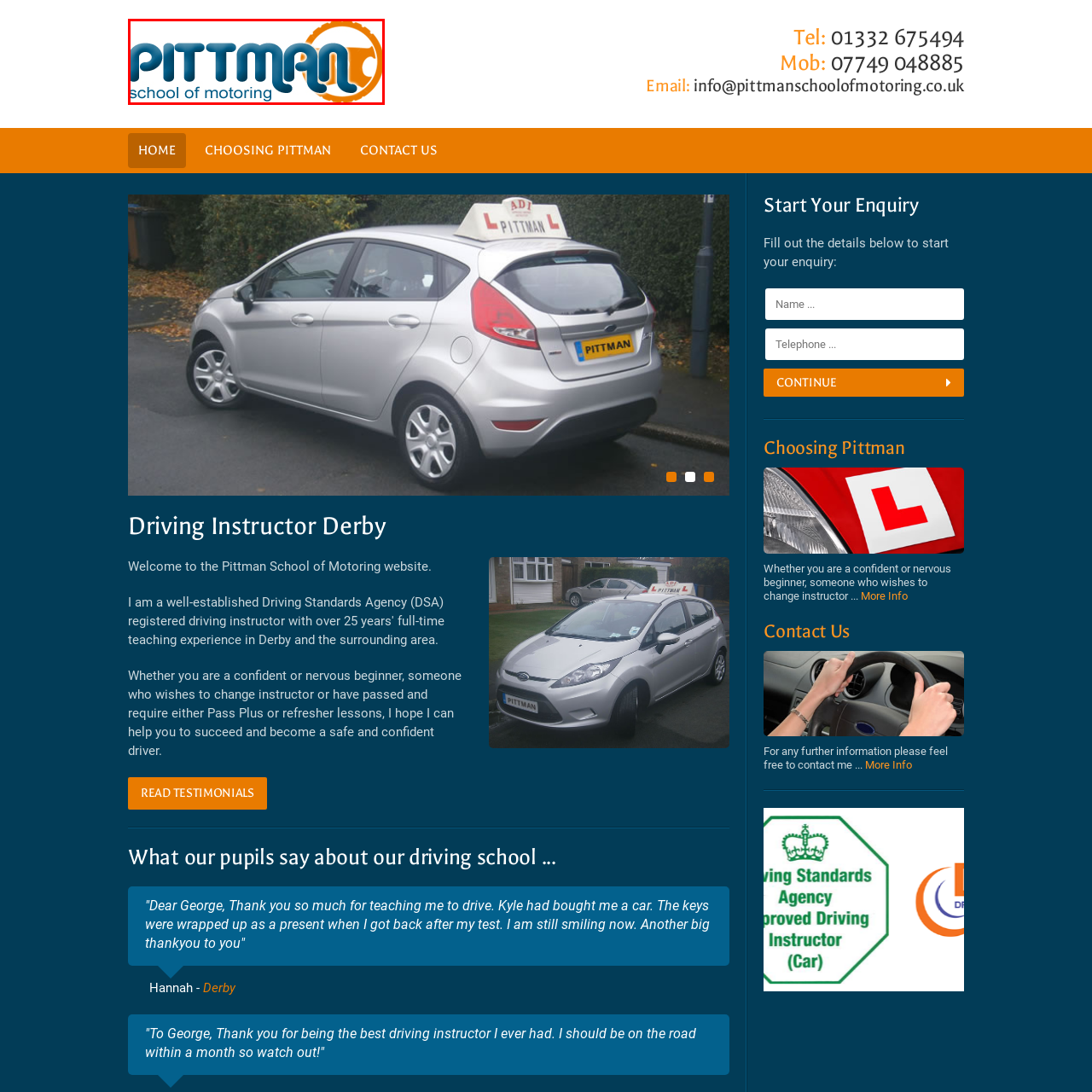Look at the image highlighted by the red boundary and answer the question with a succinct word or phrase:
Where is the driving school located?

Derby